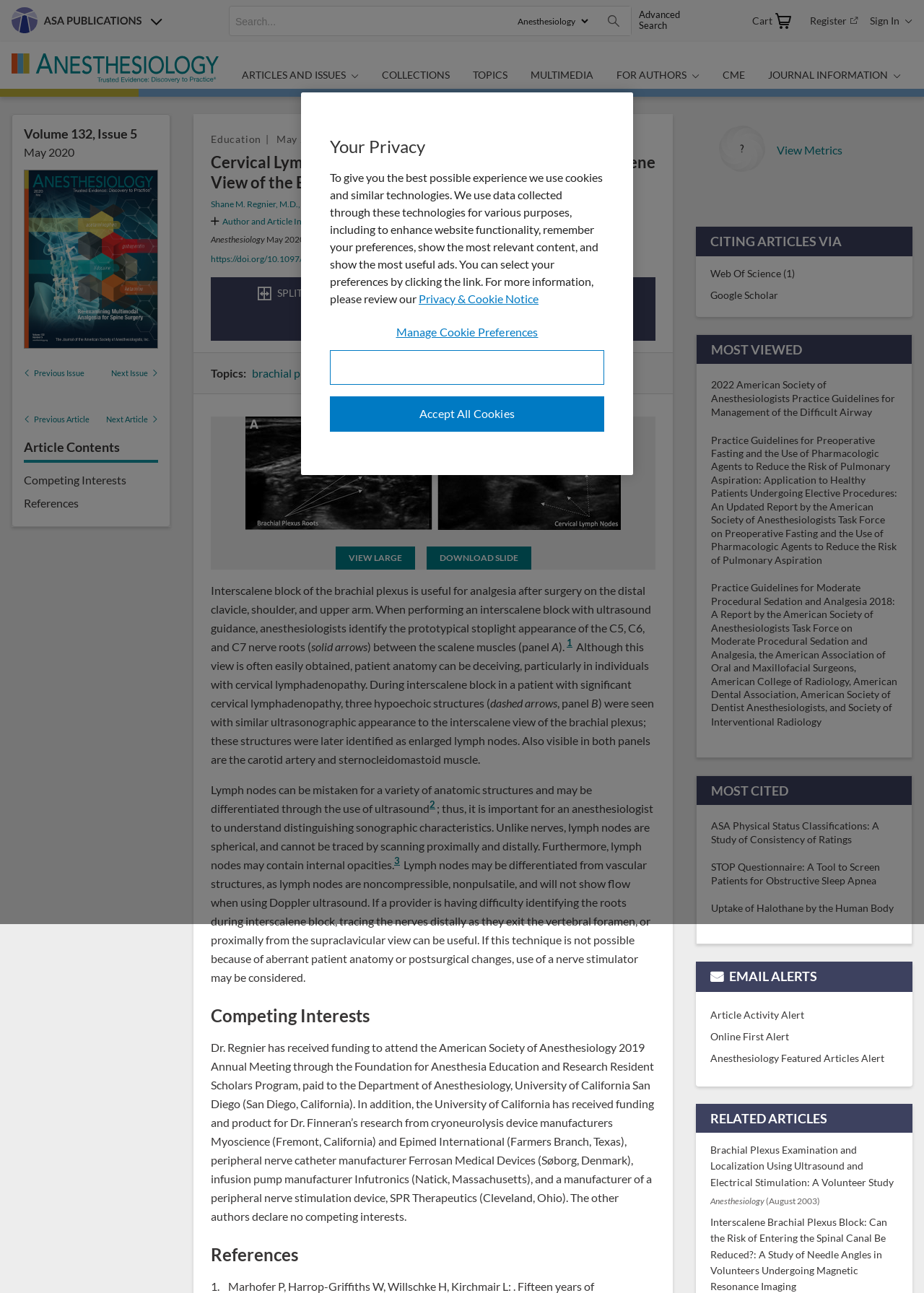Please identify the bounding box coordinates of the clickable area that will fulfill the following instruction: "Get permissions". The coordinates should be in the format of four float numbers between 0 and 1, i.e., [left, top, right, bottom].

[0.402, 0.239, 0.536, 0.263]